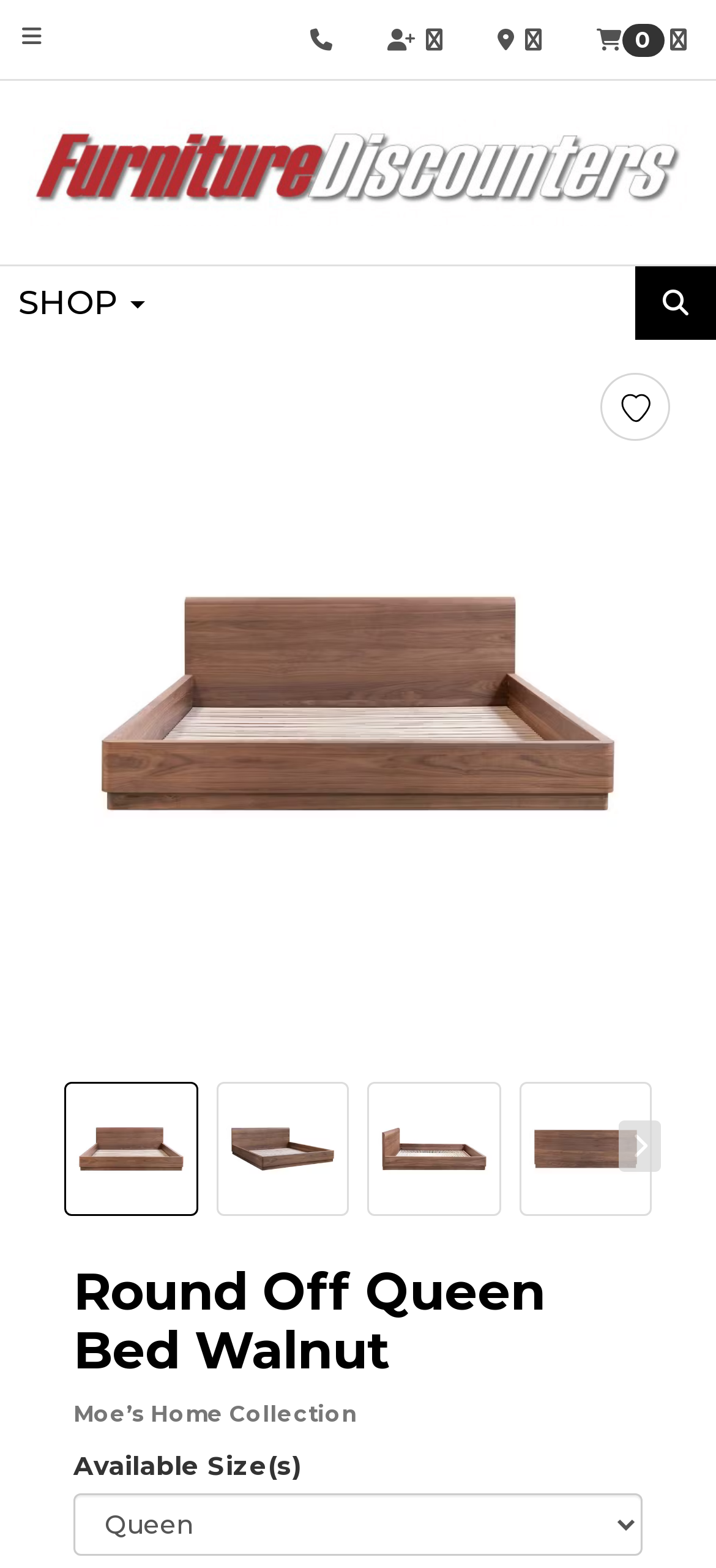Answer the question using only a single word or phrase: 
What is the current number of items in the shopping cart?

0